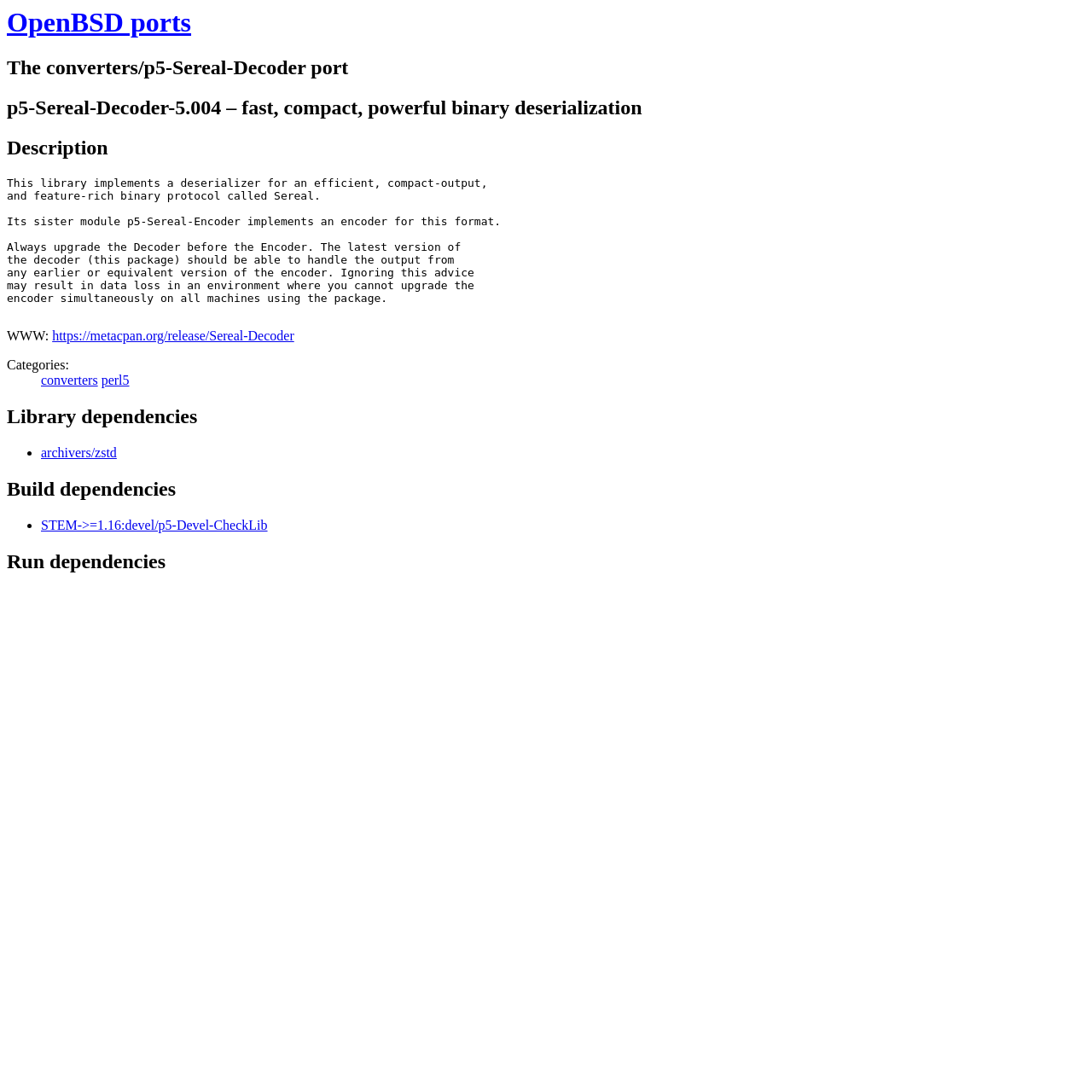Determine the bounding box coordinates of the UI element described below. Use the format (top-left x, top-left y, bottom-right x, bottom-right y) with floating point numbers between 0 and 1: perl5

[0.093, 0.342, 0.118, 0.355]